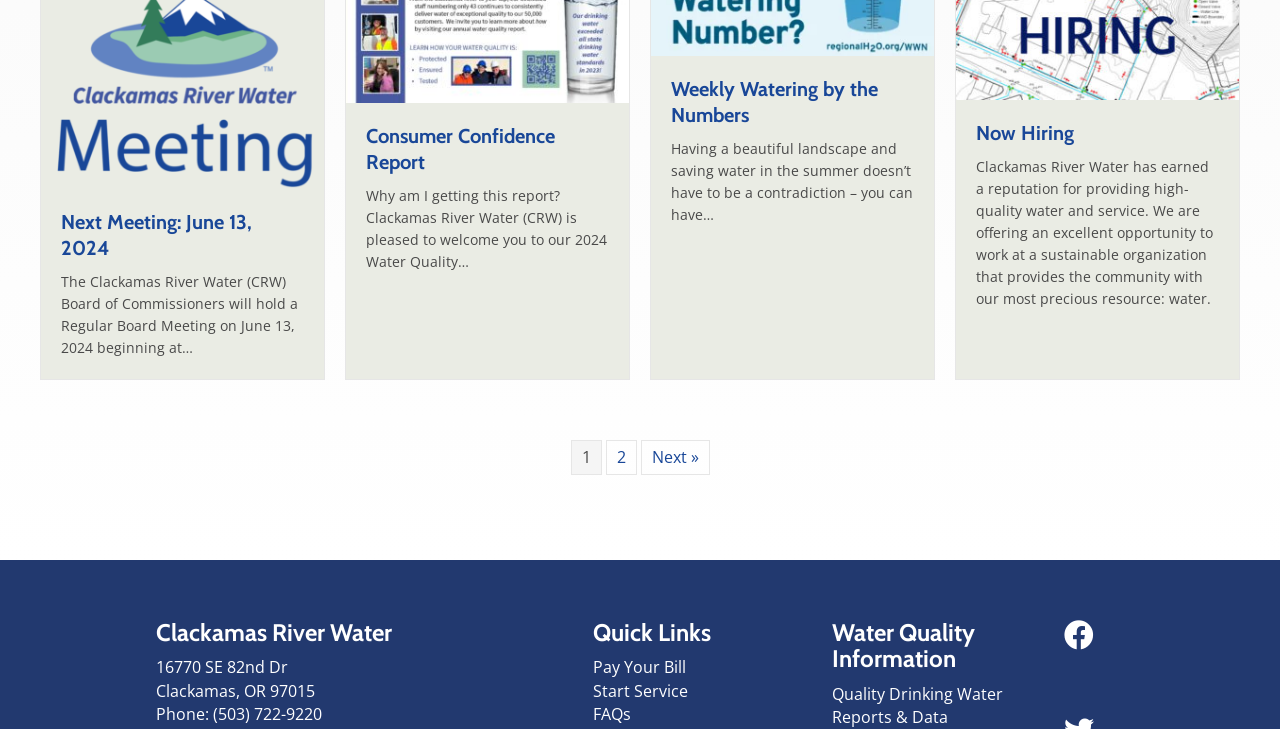Identify the bounding box coordinates of the clickable region required to complete the instruction: "Check weekly watering by the numbers". The coordinates should be given as four float numbers within the range of 0 and 1, i.e., [left, top, right, bottom].

[0.524, 0.105, 0.686, 0.174]